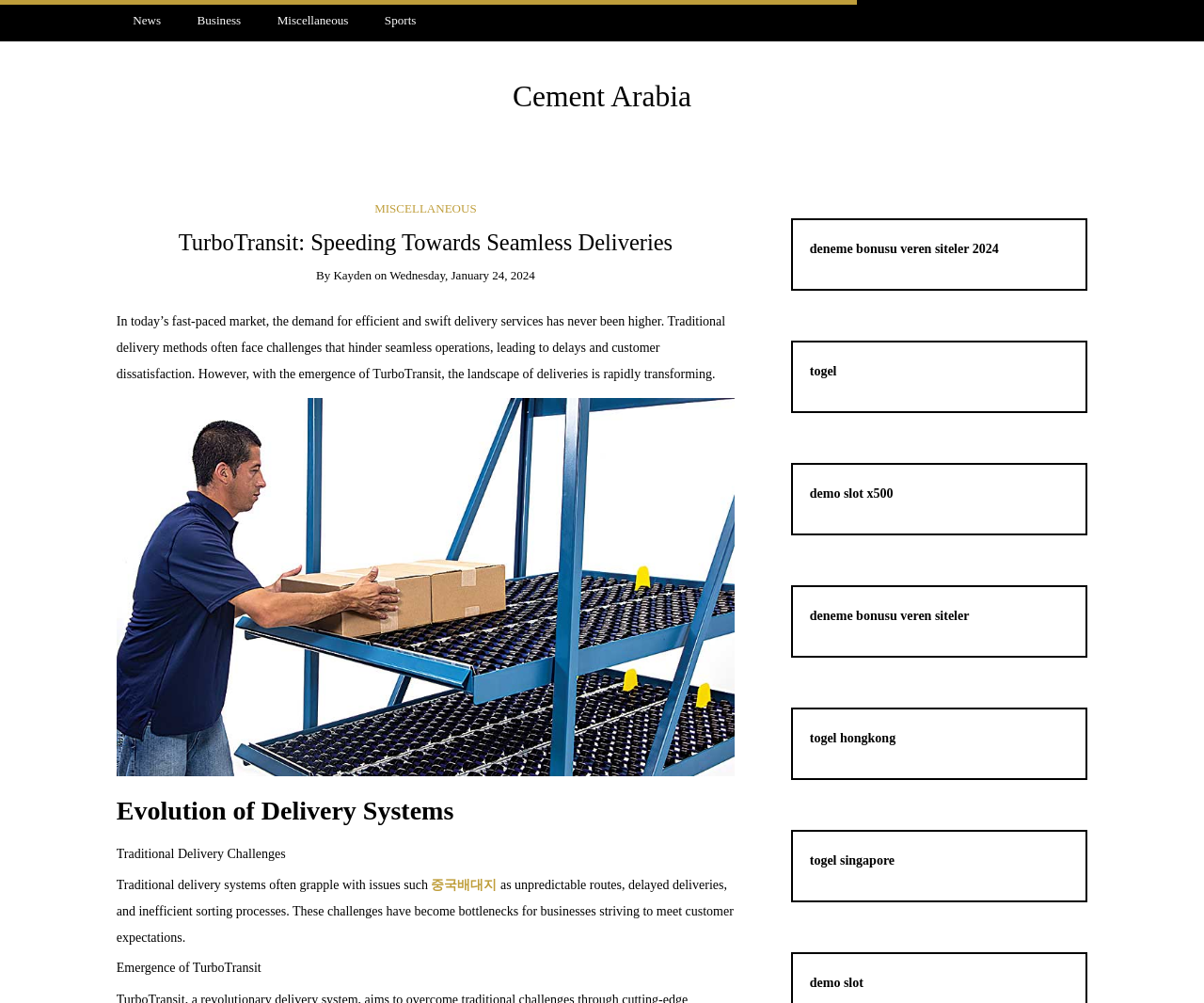Summarize the webpage comprehensively, mentioning all visible components.

The webpage is about TurboTransit, a delivery service, and its impact on the industry. At the top, there are five links: "News", "Business", "Miscellaneous", "Sports", and a heading "Cement Arabia" that spans most of the top section. Below the heading, there is a link to "Cement Arabia" and a subheading "TurboTransit: Speeding Towards Seamless Deliveries".

The main content of the page is an article about TurboTransit, which starts with an introduction to the demand for efficient delivery services. The article is divided into sections, including "Evolution of Delivery Systems", "Traditional Delivery Challenges", and "Emergence of TurboTransit". Each section has a heading and a brief description of the topic.

On the right side of the page, there are several links to external websites, including "deneme bonusu veren siteler 2024", "togel", "demo slot x500", and others. These links appear to be unrelated to the main content of the page.

Throughout the article, there are links to specific terms, such as "중국배대지", which may provide additional information or context. The article also includes the author's name, "Kayden", and the date of publication, "Wednesday, January 24, 2024".